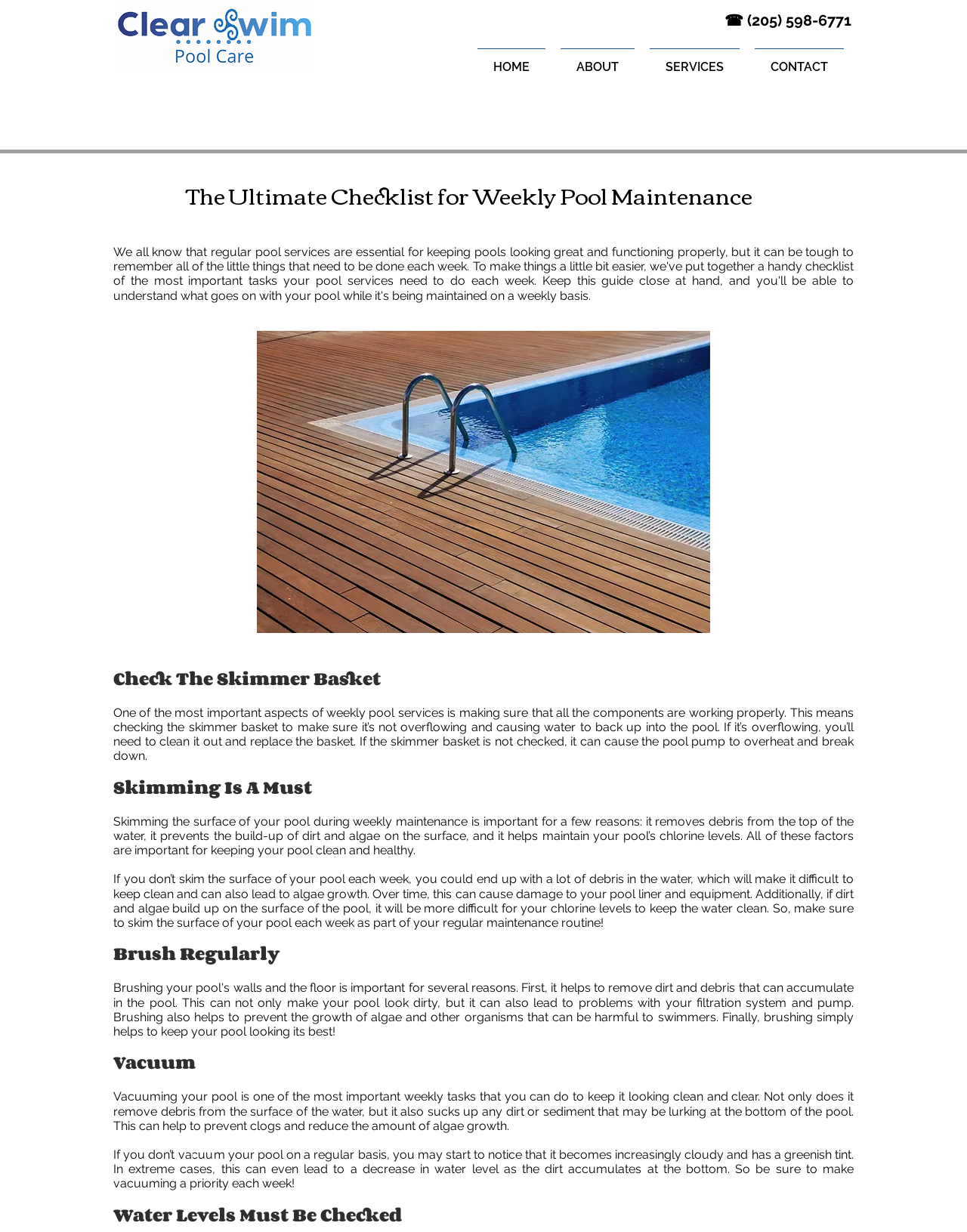Extract the heading text from the webpage.

The Ultimate Checklist for Weekly Pool Maintenance